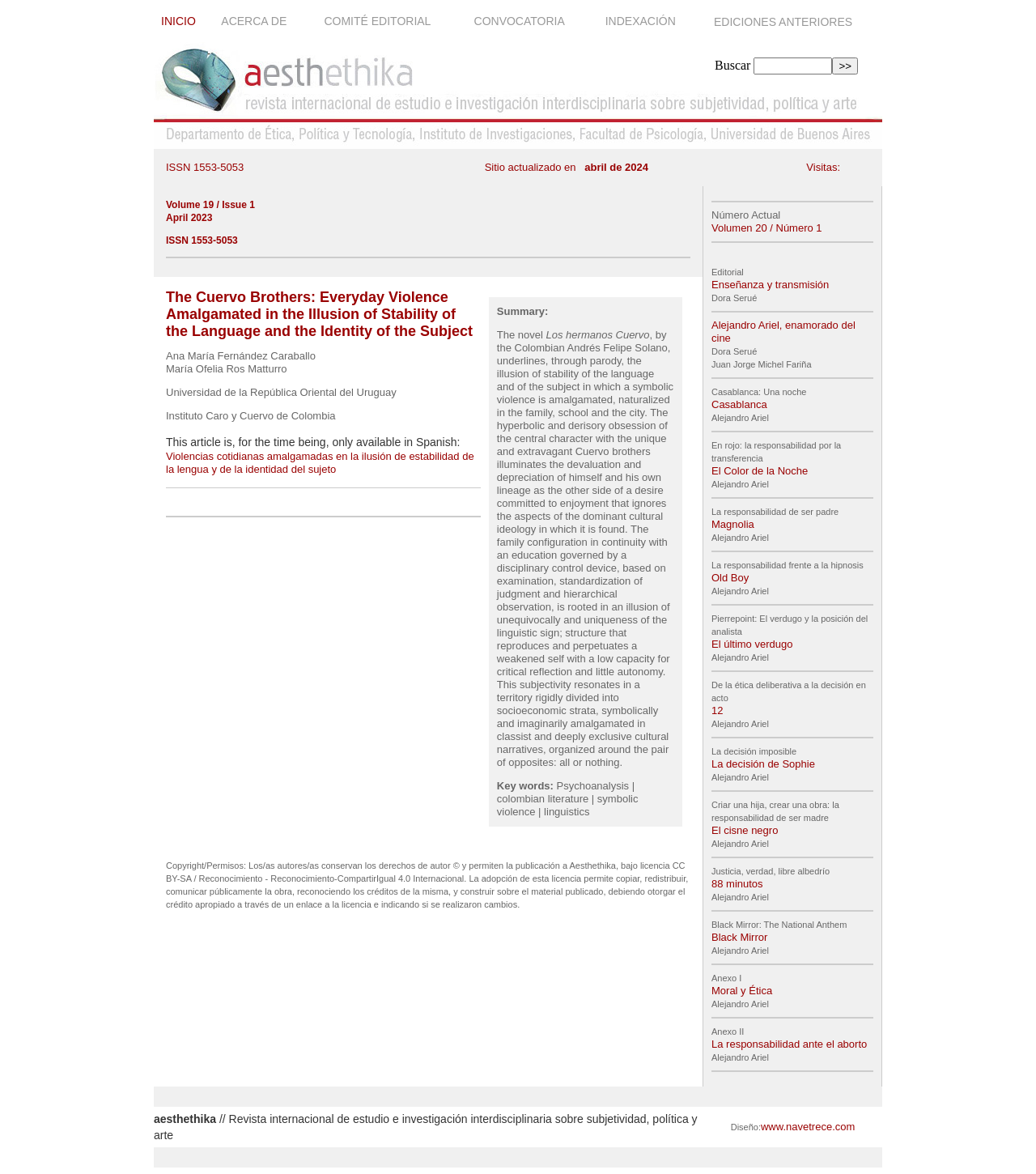Respond to the question below with a single word or phrase: What is the license under which the article is published?

CC BY-SA 4.0 International